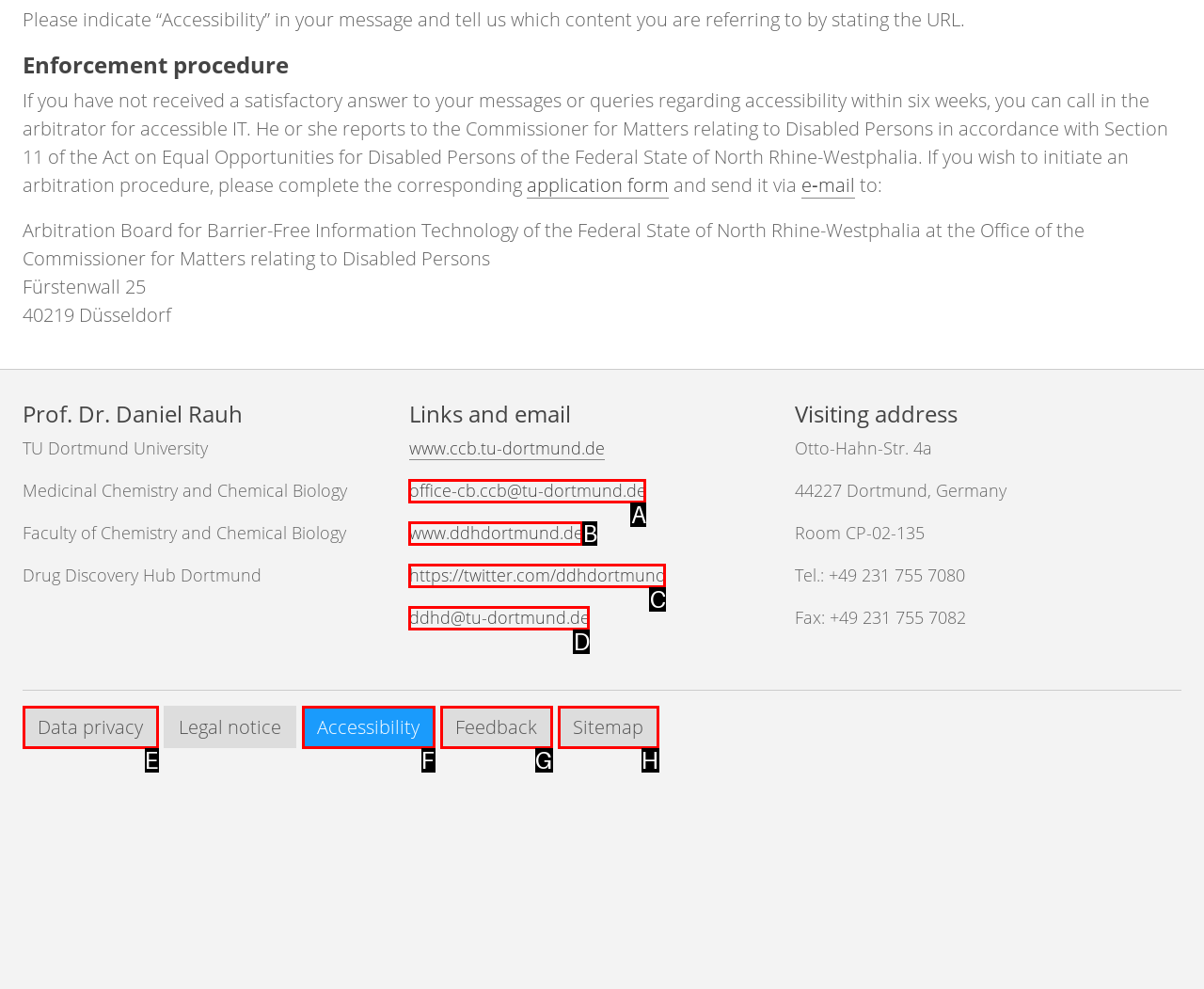Determine which HTML element best suits the description: Feedback. Reply with the letter of the matching option.

G